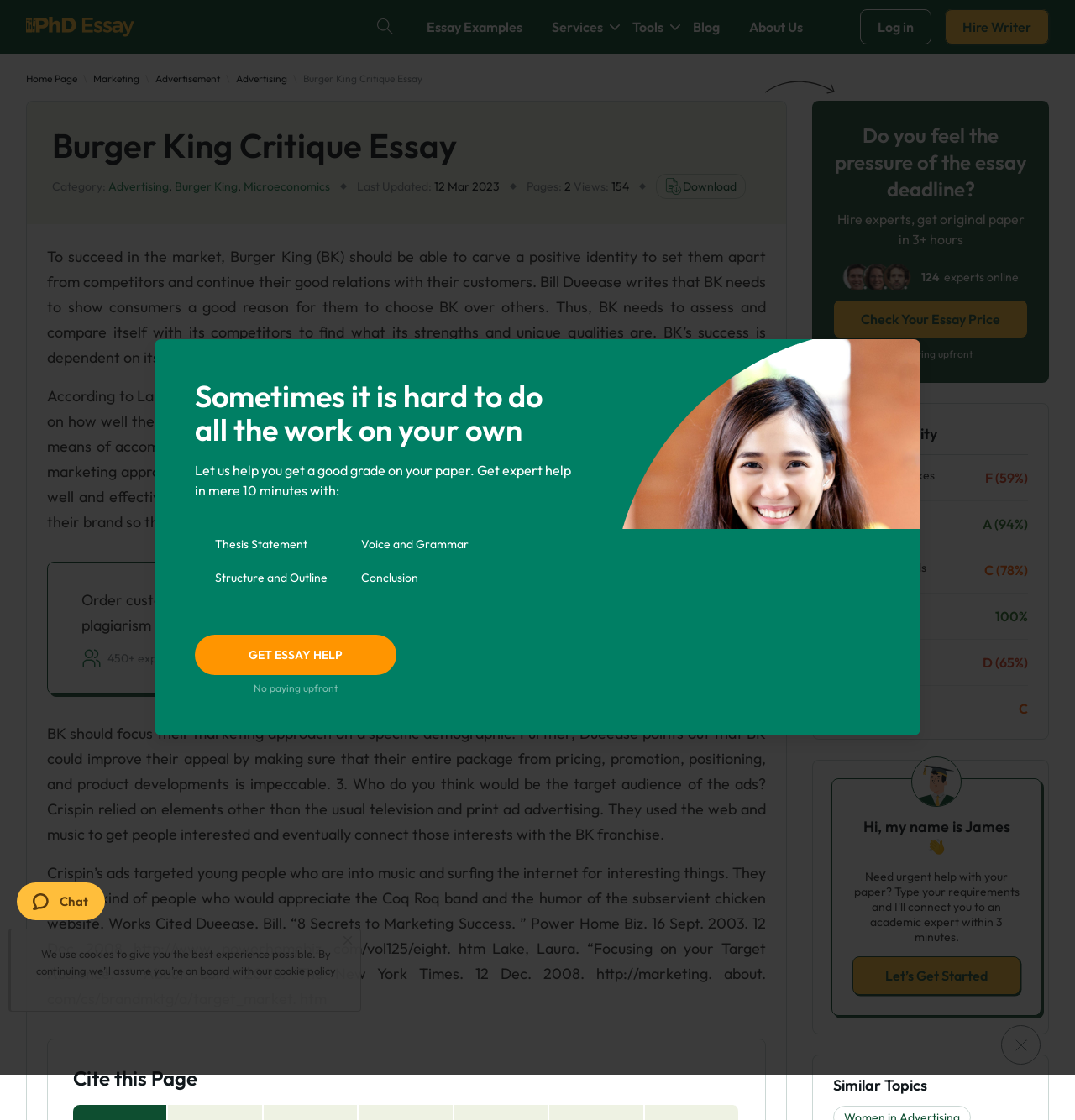Can you show the bounding box coordinates of the region to click on to complete the task described in the instruction: "Click the 'Check Your Essay Price' link"?

[0.775, 0.268, 0.956, 0.302]